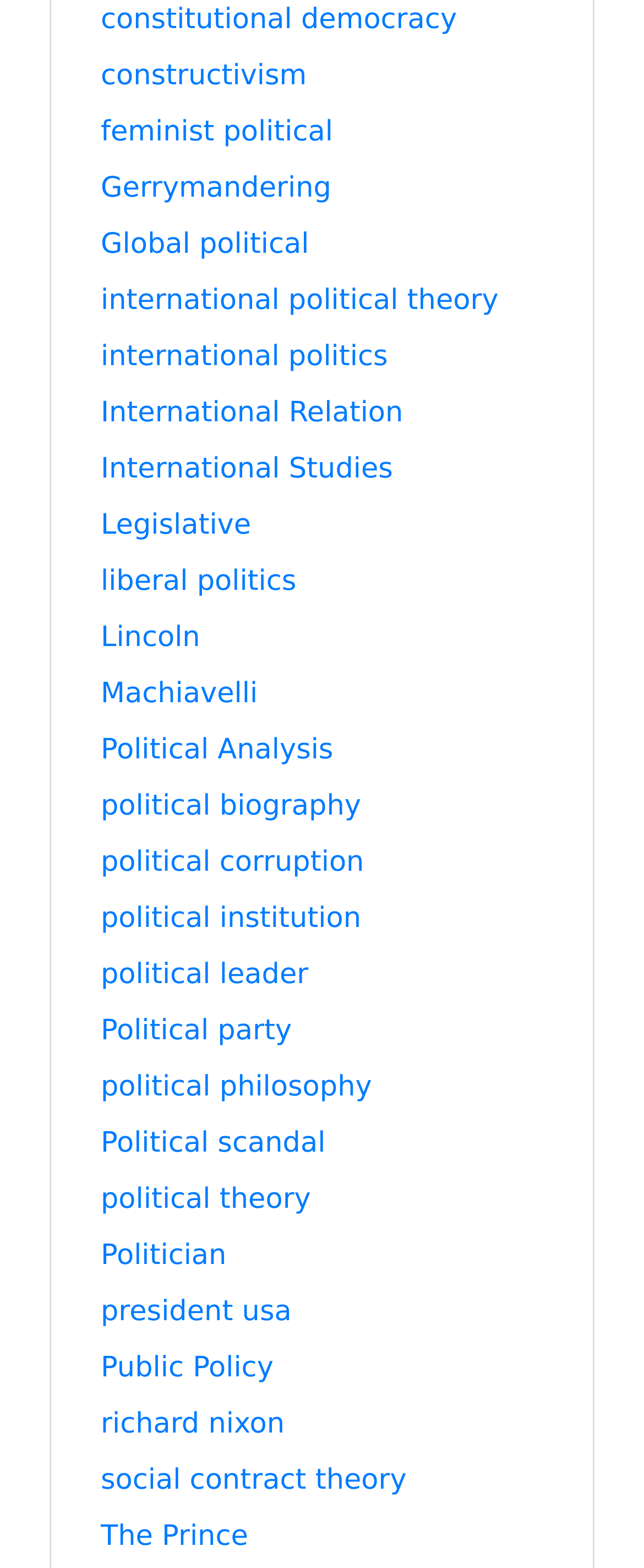Specify the bounding box coordinates of the element's area that should be clicked to execute the given instruction: "click on constitutional democracy". The coordinates should be four float numbers between 0 and 1, i.e., [left, top, right, bottom].

[0.156, 0.002, 0.709, 0.023]